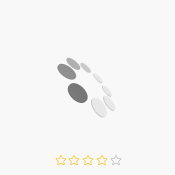Please answer the following query using a single word or phrase: 
What is the price of the Flower Pot Umbrella Stand?

$120.89